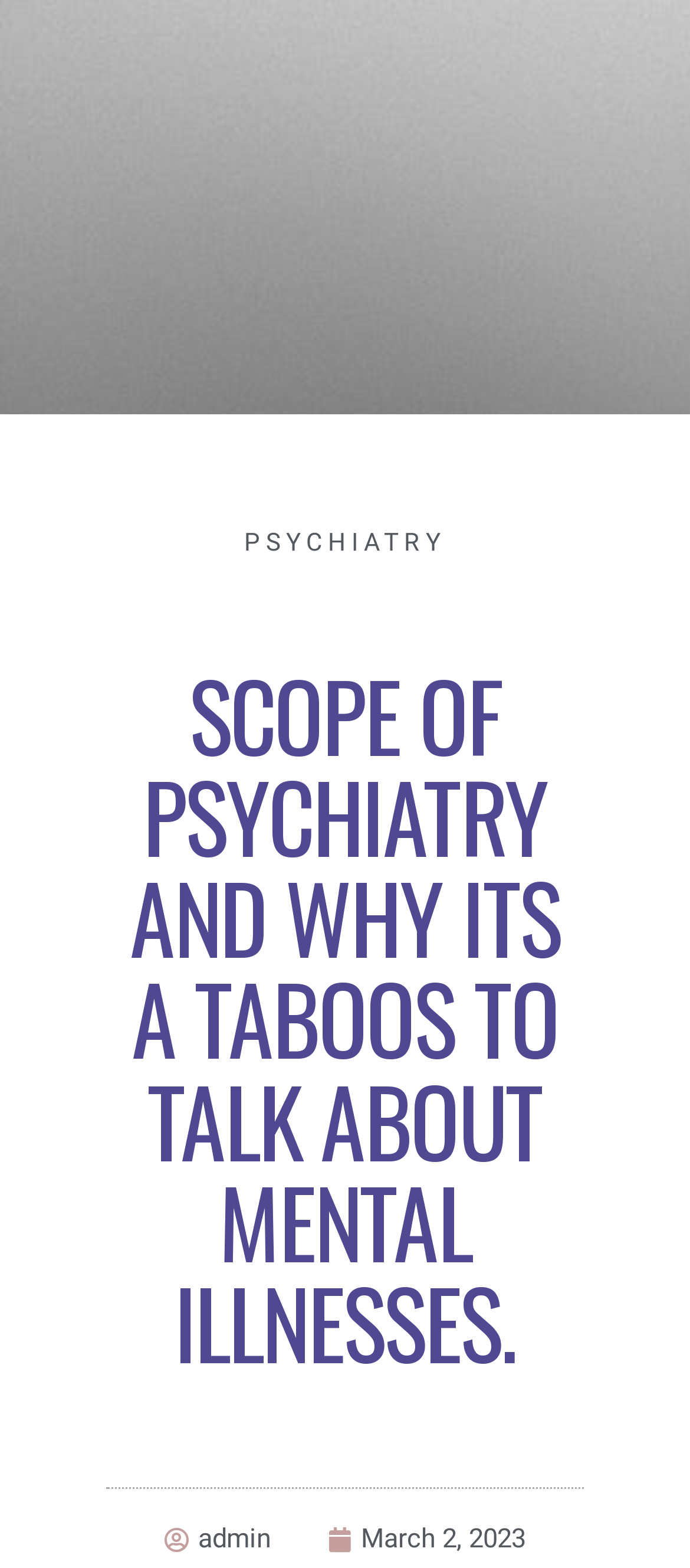Please locate the UI element described by "March 2, 2023" and provide its bounding box coordinates.

[0.474, 0.967, 0.762, 0.998]